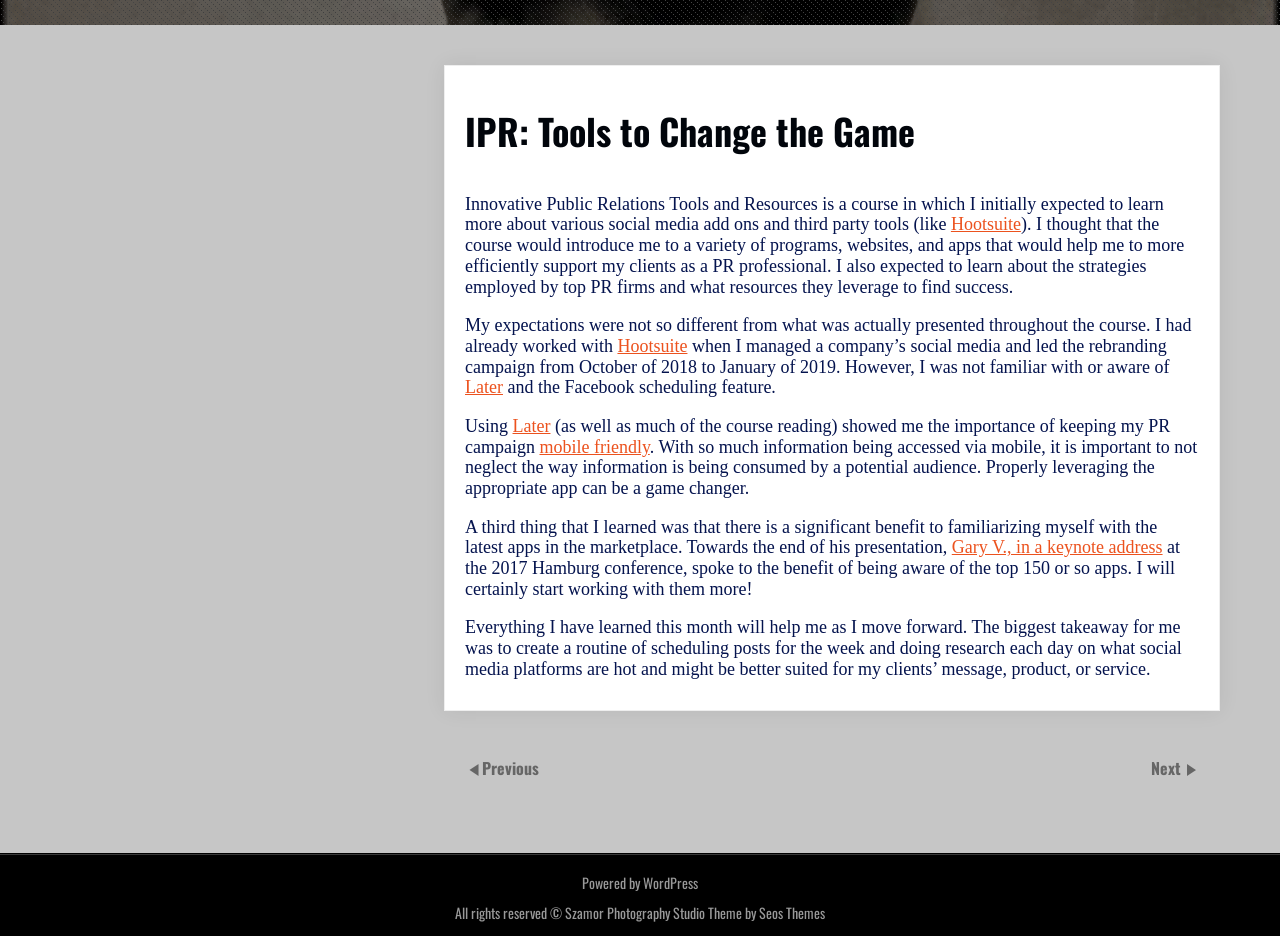Ascertain the bounding box coordinates for the UI element detailed here: "Powered by WordPress". The coordinates should be provided as [left, top, right, bottom] with each value being a float between 0 and 1.

[0.455, 0.931, 0.545, 0.954]